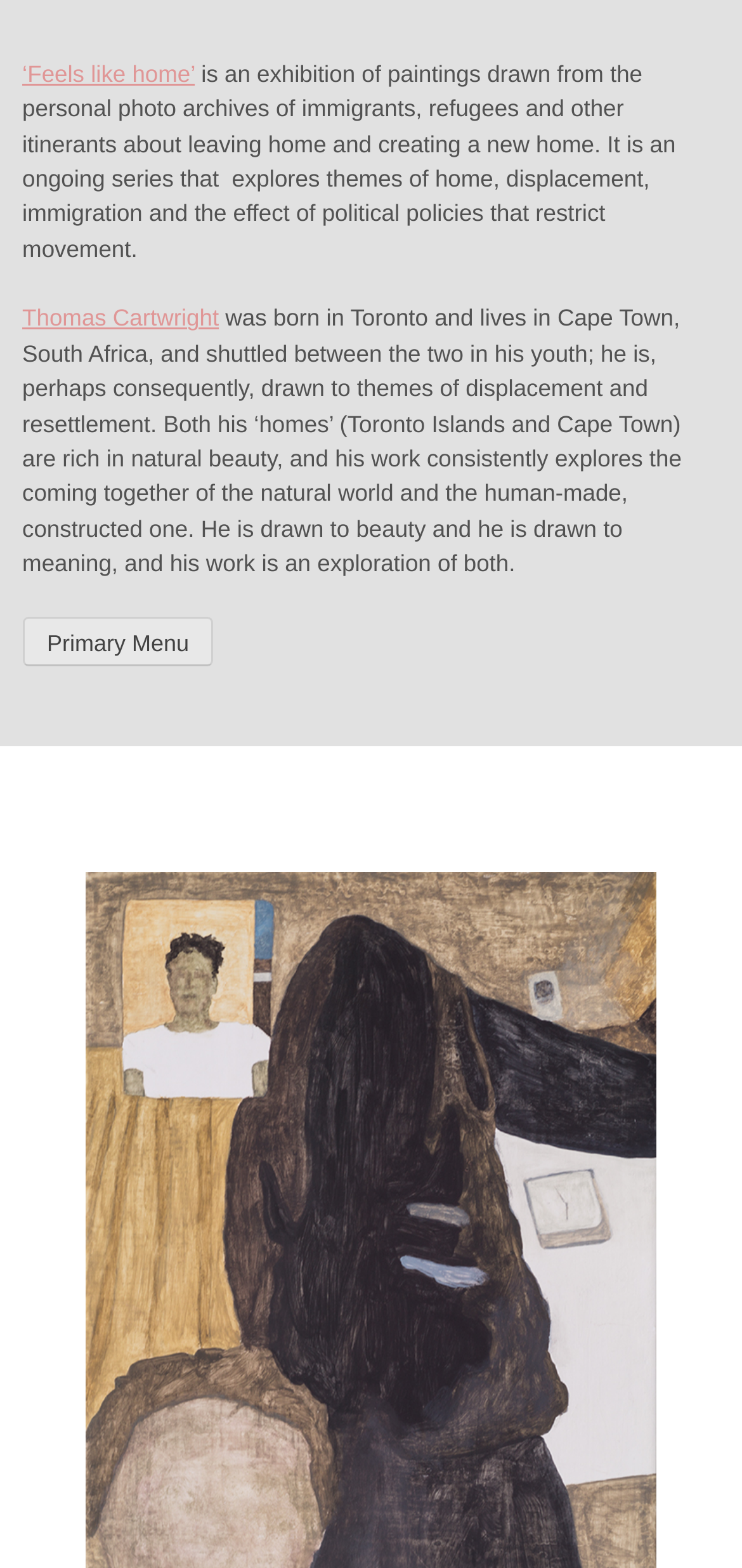Provide the bounding box coordinates for the UI element described in this sentence: "‘Feels like home’". The coordinates should be four float values between 0 and 1, i.e., [left, top, right, bottom].

[0.03, 0.039, 0.262, 0.056]